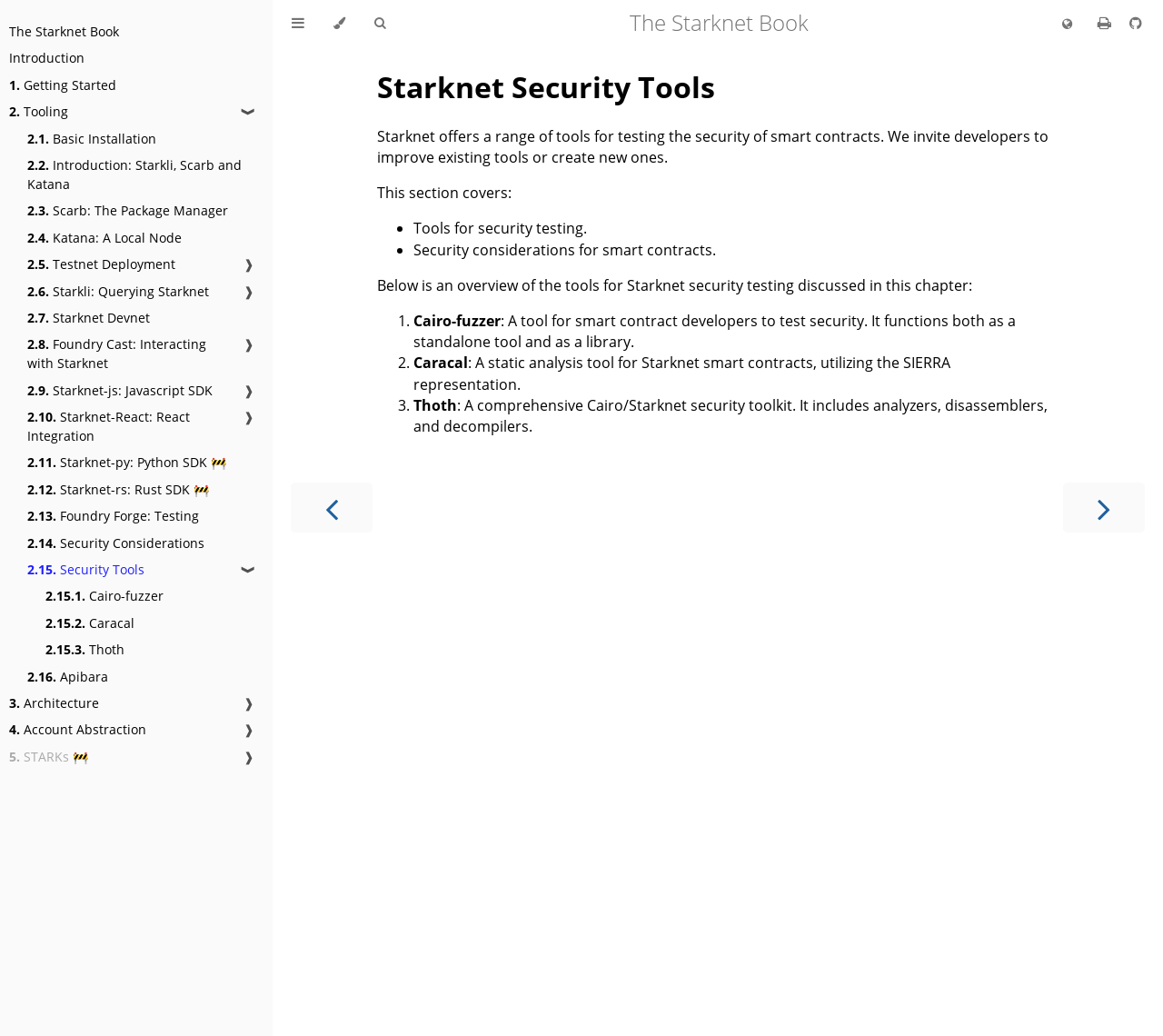Respond with a single word or phrase:
What is the theme of this book?

Starknet